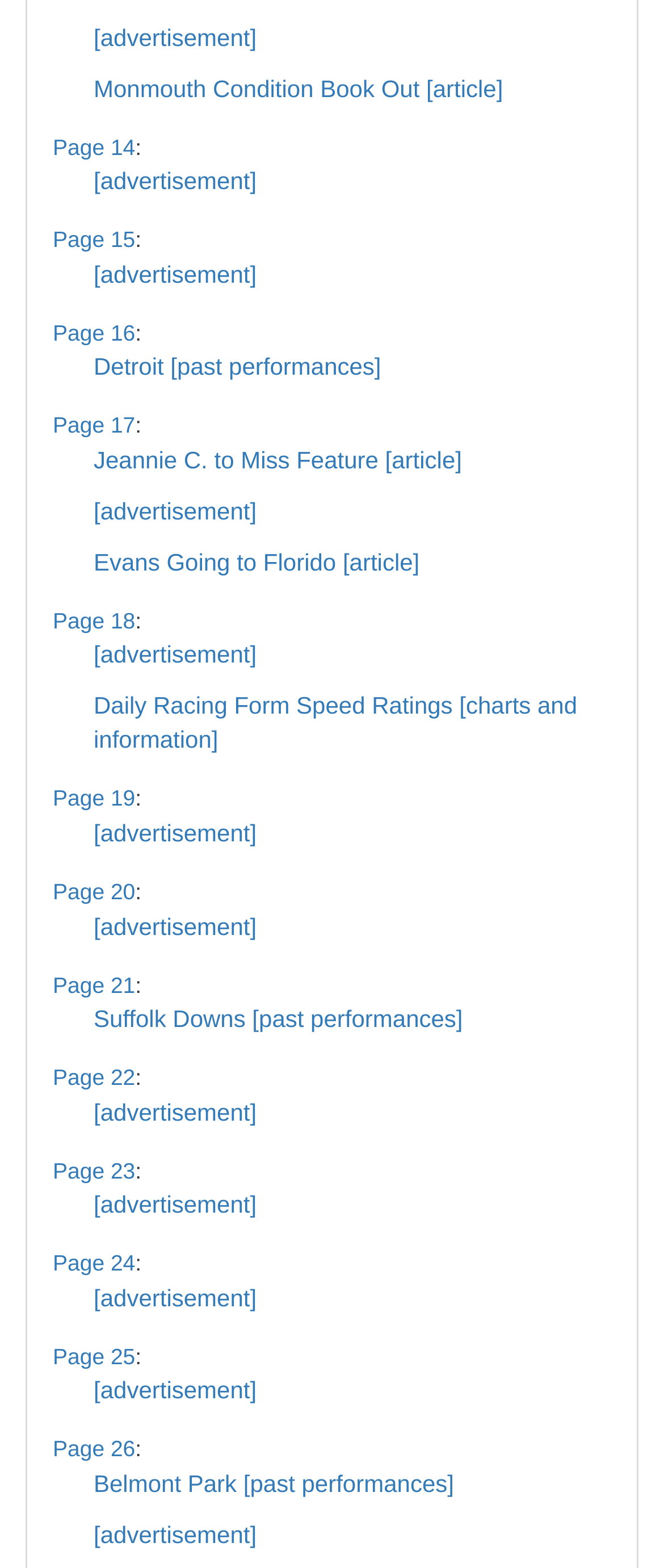Please identify the bounding box coordinates of the element that needs to be clicked to execute the following command: "View Page 14". Provide the bounding box using four float numbers between 0 and 1, formatted as [left, top, right, bottom].

[0.079, 0.085, 0.204, 0.102]